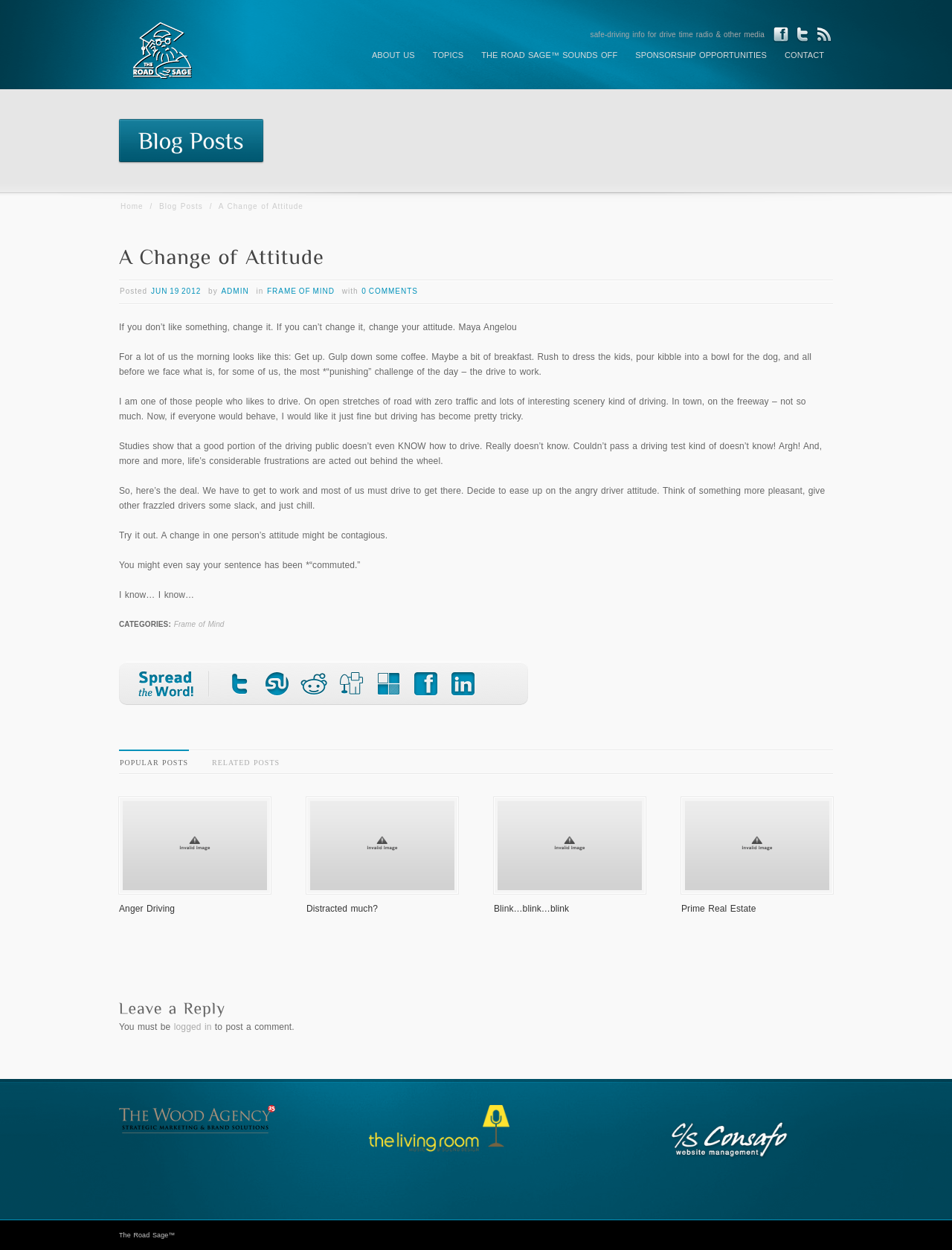For the given element description alt="Facebook", determine the bounding box coordinates of the UI element. The coordinates should follow the format (top-left x, top-left y, bottom-right x, bottom-right y) and be within the range of 0 to 1.

[0.427, 0.555, 0.466, 0.563]